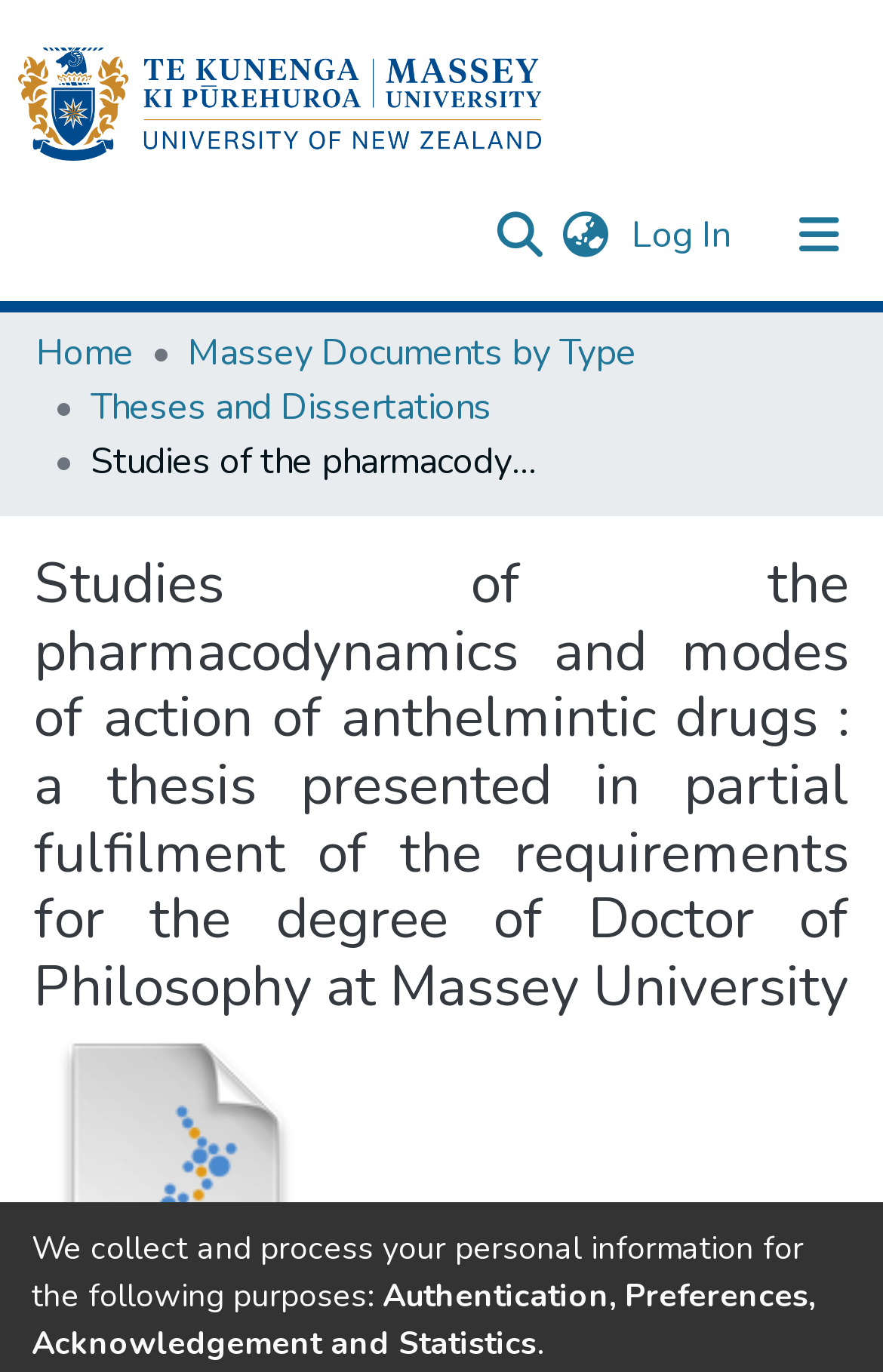Generate a comprehensive description of the webpage.

This webpage appears to be a thesis presentation page, with a focus on the study of pharmacodynamics and modes of action of anthelmintic drugs. 

At the top of the page, there is a navigation bar with several elements, including a repository logo, a search bar, a language switch button, and a log-in button. The search bar is located near the center of the top navigation bar, with a search icon to its right. 

Below the top navigation bar, there is a main navigation bar with several links, including "Info Pages", "Communities & Collections", "All of DSpace", and "Statistics". 

To the right of the main navigation bar, there is a breadcrumb navigation section, which displays the page's hierarchy, with links to "Home", "Massey Documents by Type", and "Theses and Dissertations". 

The main content of the page is a thesis presentation, with a heading that displays the title of the thesis. Below the title, there is a thumbnail image. 

At the bottom of the page, there are three blocks of text, which appear to be related to the website's privacy policy, explaining how personal information is collected and processed.